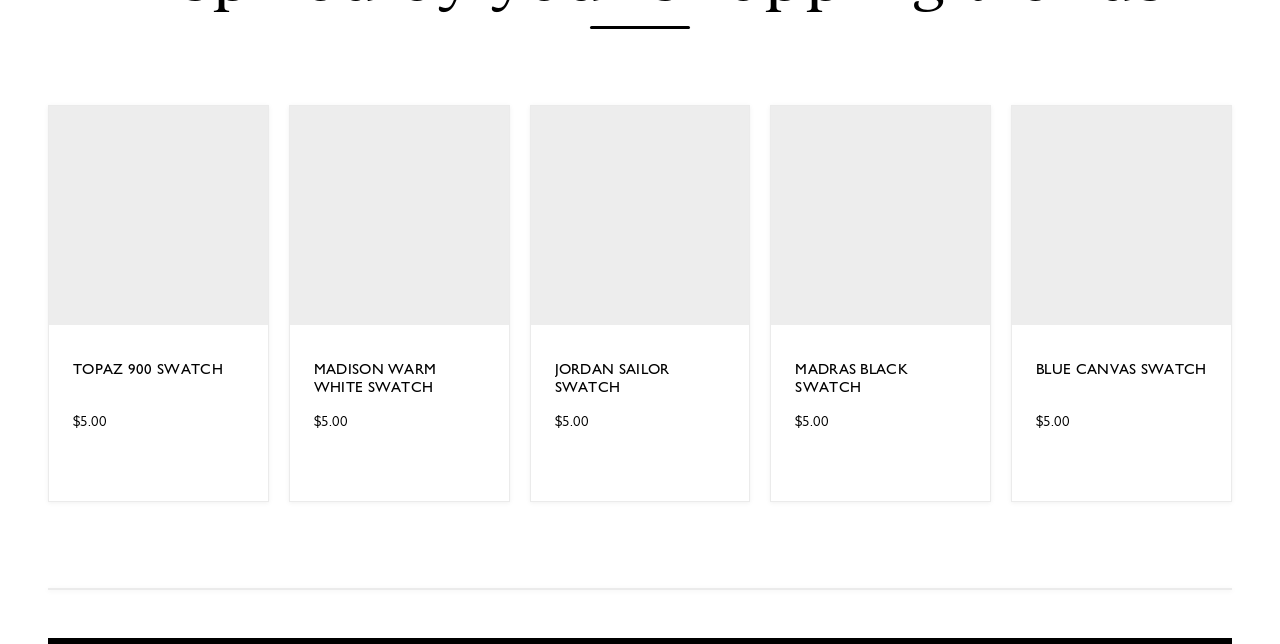Respond with a single word or phrase for the following question: 
What is the function of the buttons with the text 'Add to Wishlist'?

Add to wishlist